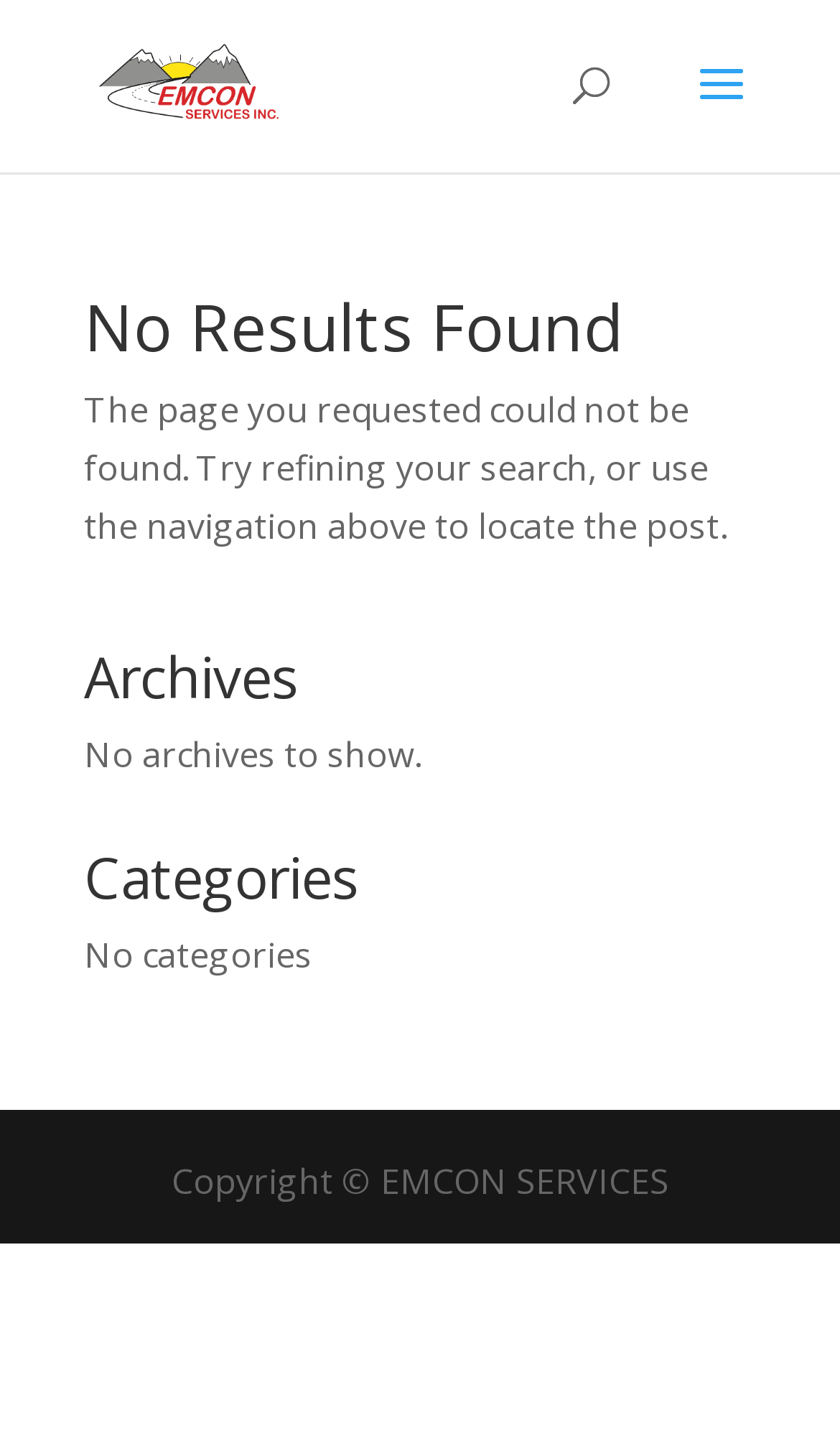From the image, can you give a detailed response to the question below:
How many archives are available?

The section 'Archives' has a text 'No archives to show.' which implies that there are no archives available on the website.